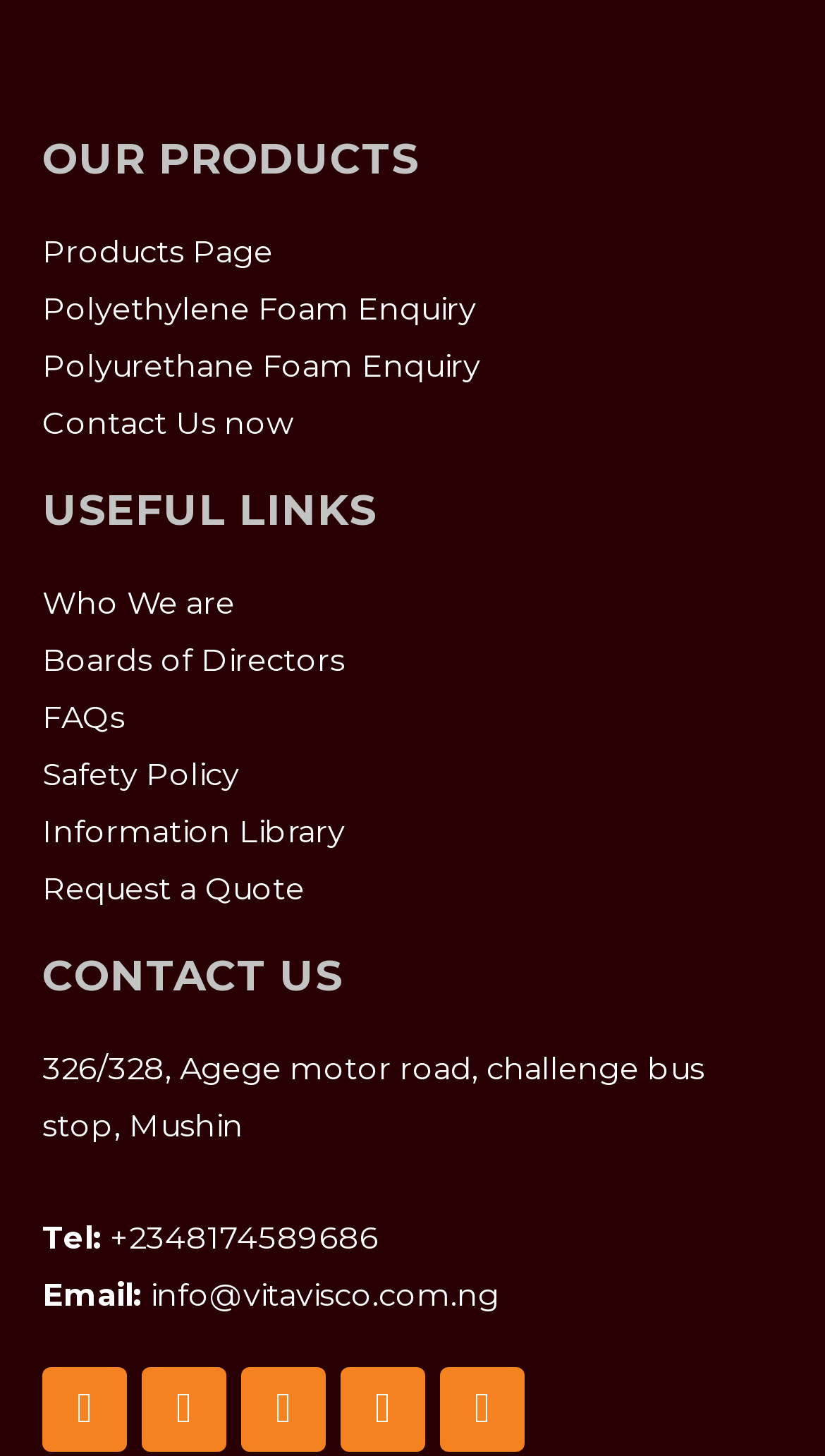Please give a short response to the question using one word or a phrase:
What is the first product category listed?

Polyethylene Foam